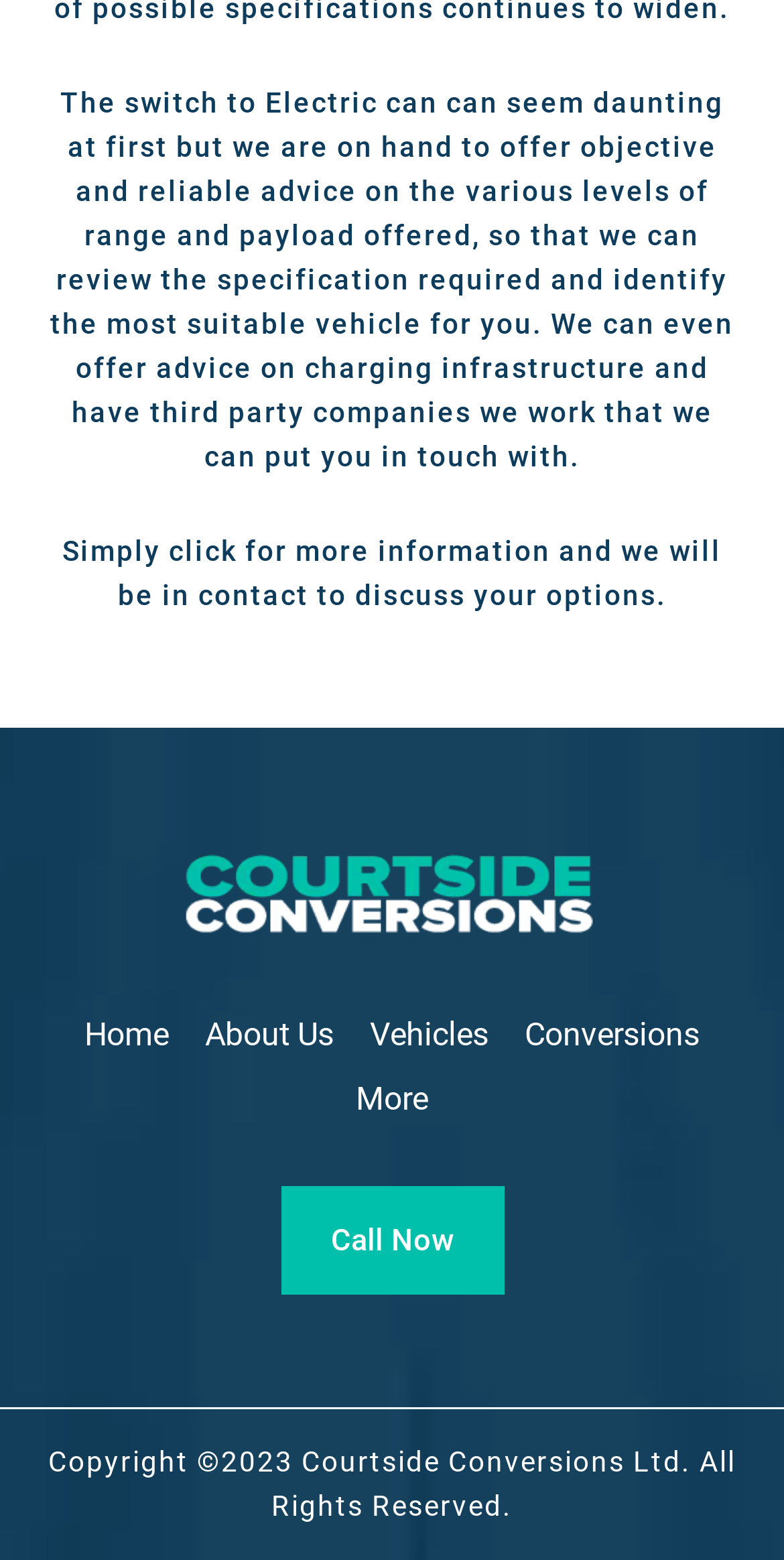Please answer the following question using a single word or phrase: What is the company's name?

Courtside Conversions Ltd.